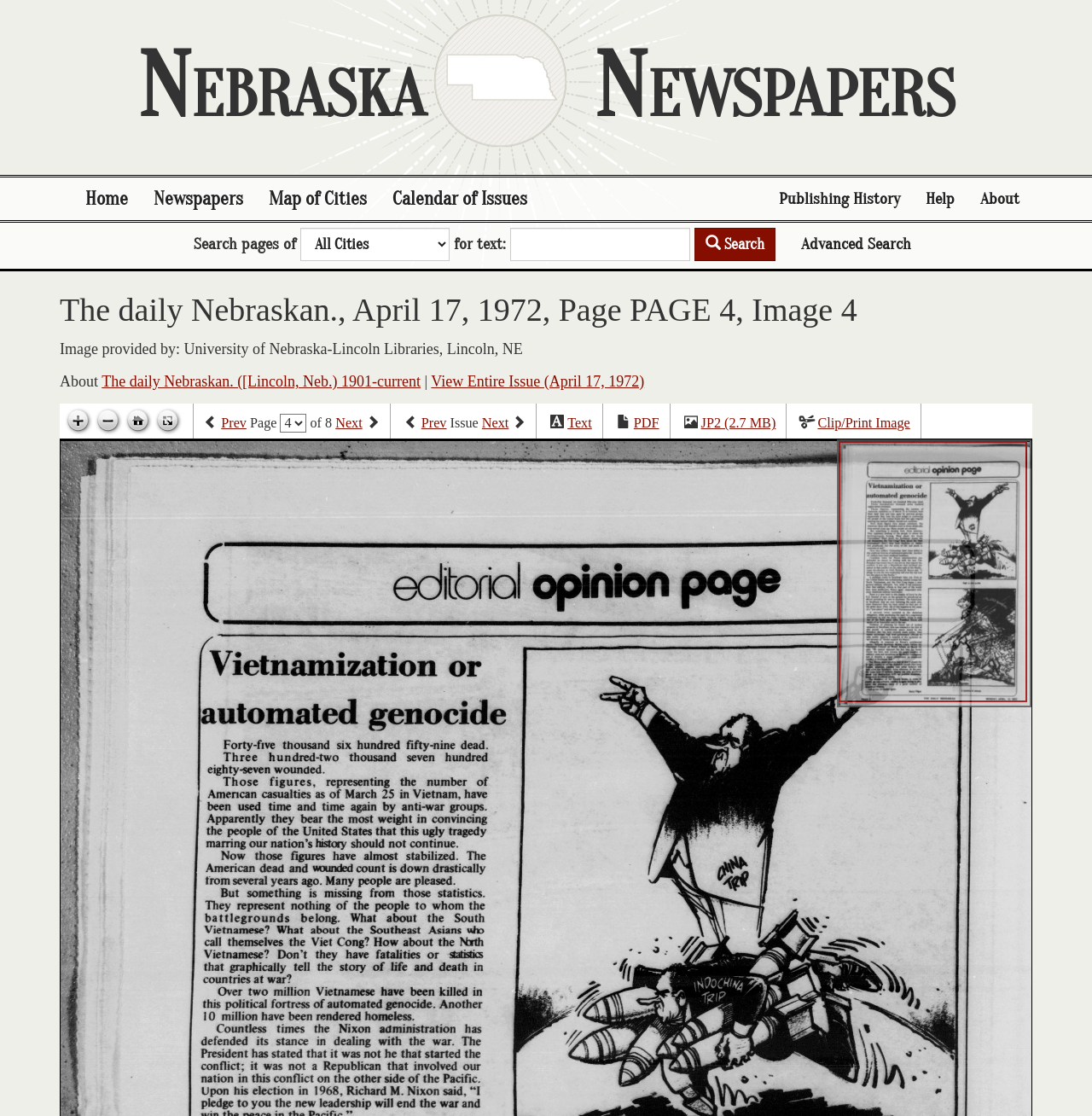Using details from the image, please answer the following question comprehensively:
What is the date of the newspaper issue on this page?

I found the answer by looking at the heading element that says 'The daily Nebraskan., April 17, 1972, Page PAGE 4, Image 4' which indicates that the date of the newspaper issue is 'April 17, 1972'.